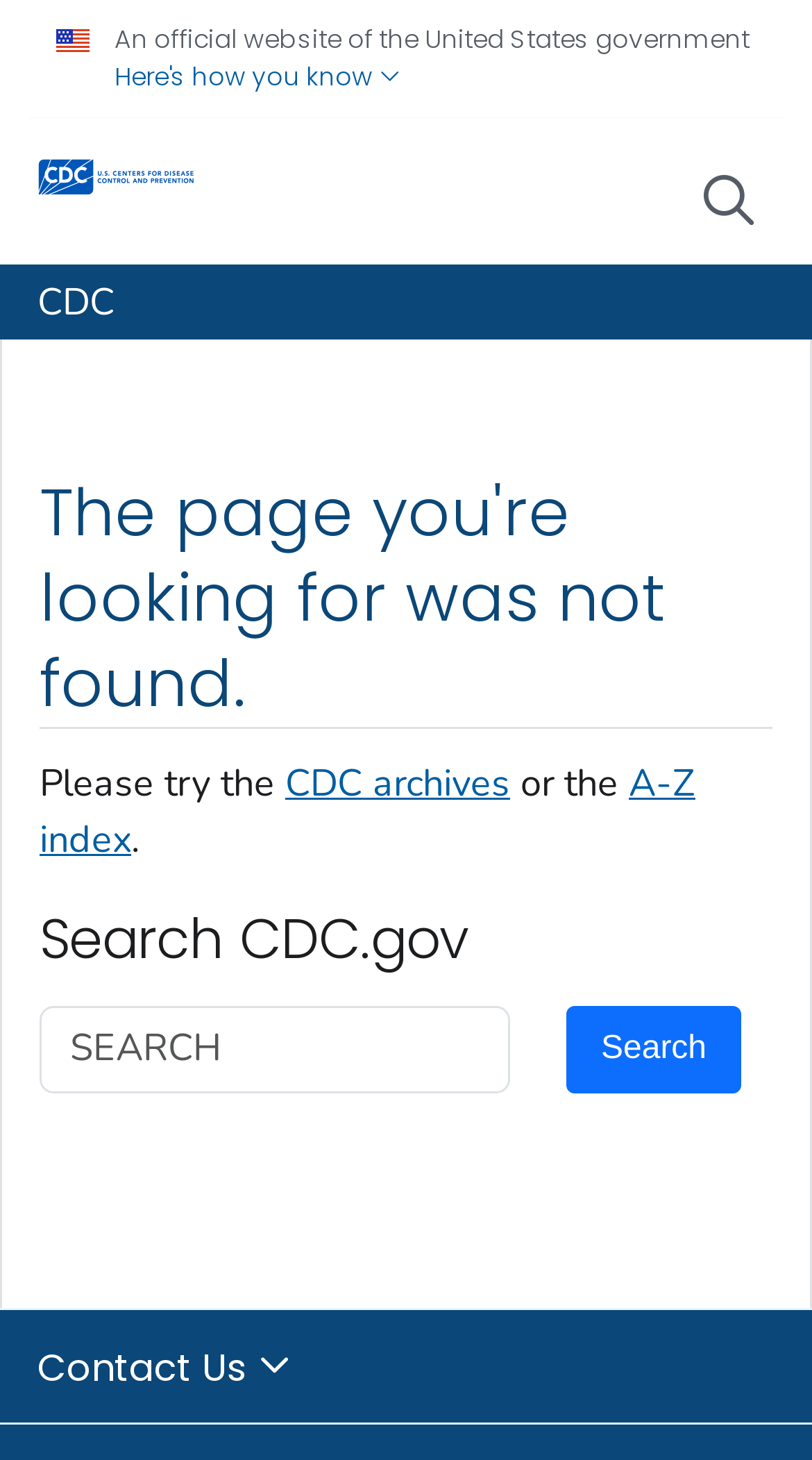What is the main content area of the webpage?
Answer the question with a single word or phrase derived from the image.

The page you're looking for was not found